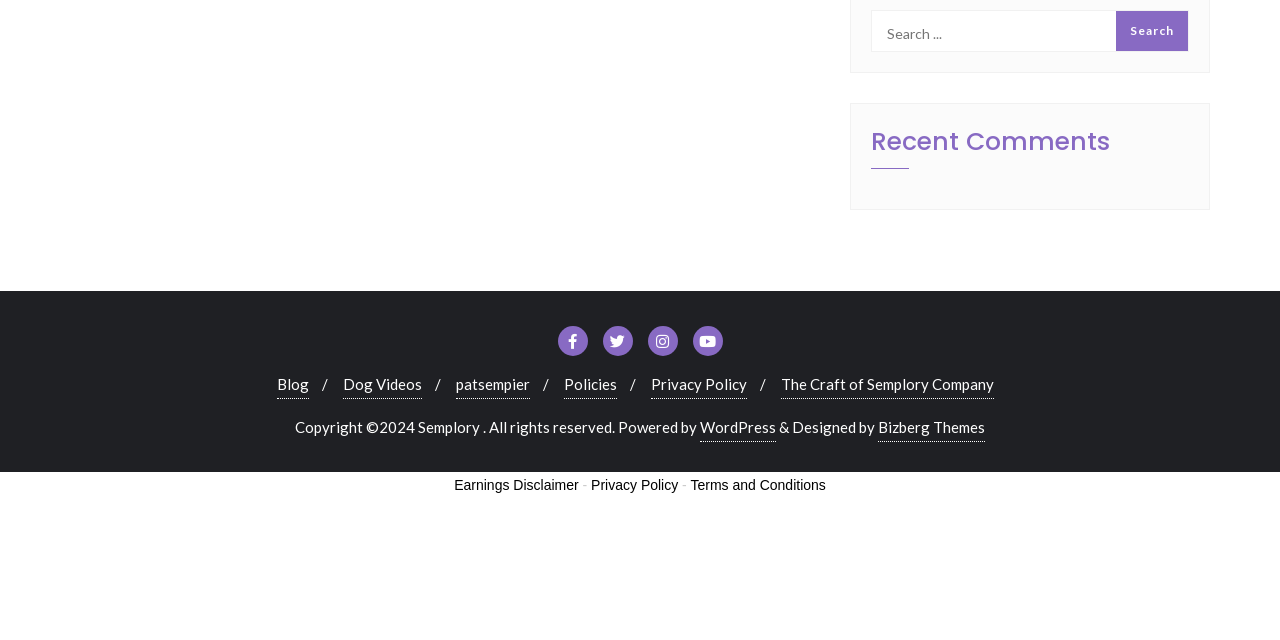Provide the bounding box coordinates of the UI element this sentence describes: "Policies".

[0.44, 0.579, 0.482, 0.623]